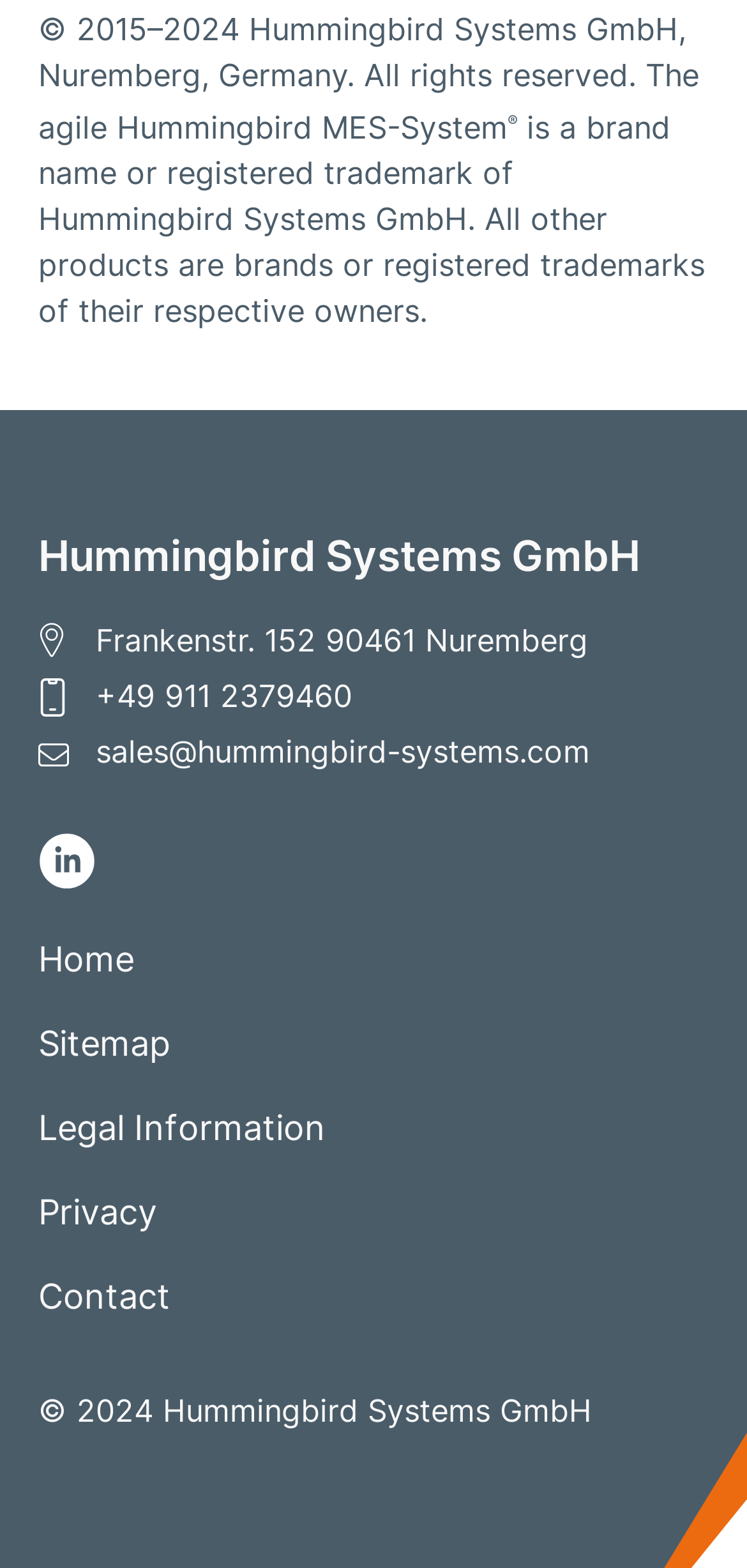Please find the bounding box coordinates for the clickable element needed to perform this instruction: "visit Home".

[0.051, 0.599, 0.179, 0.625]